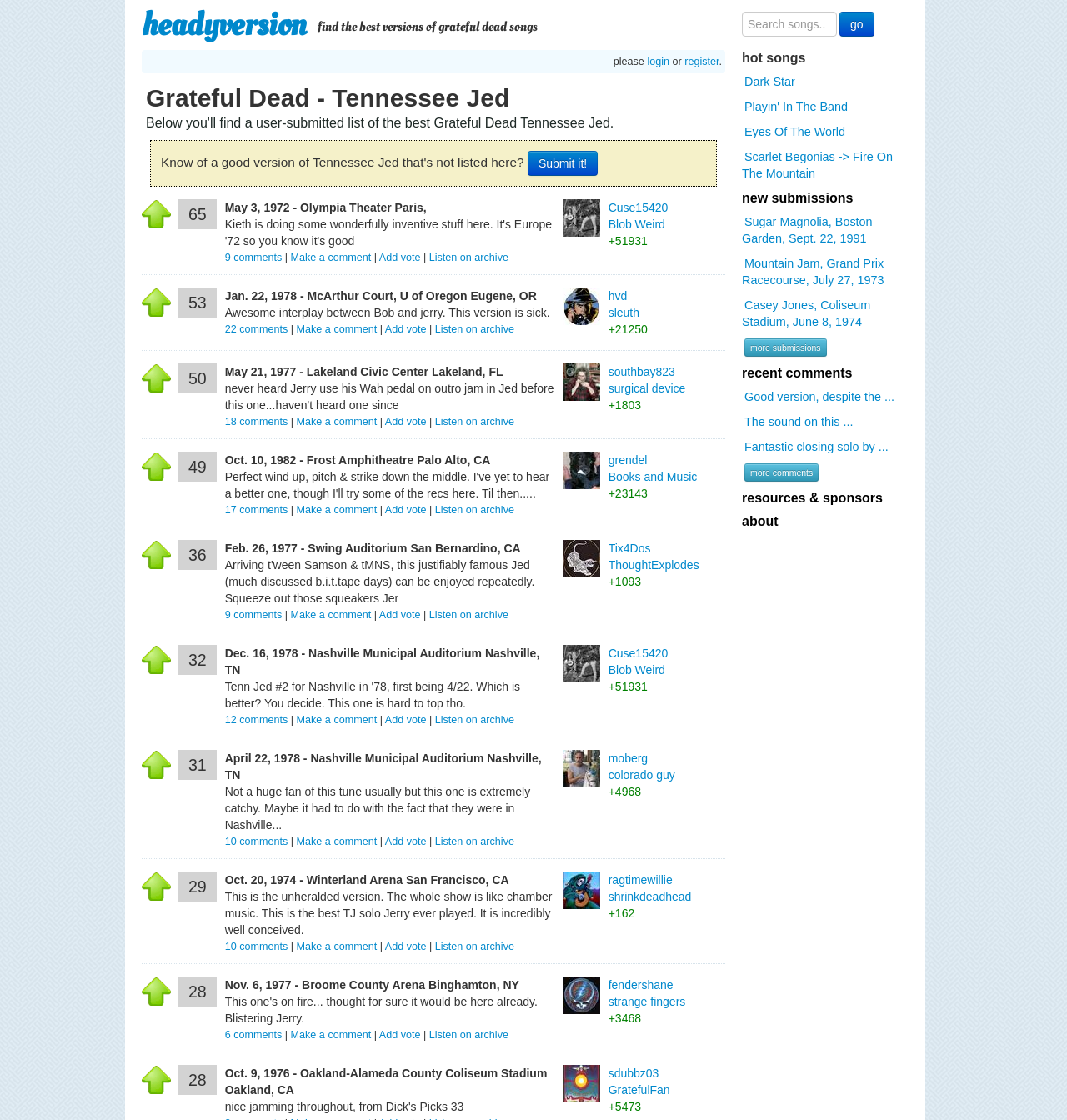Point out the bounding box coordinates of the section to click in order to follow this instruction: "Submit a new version of Tennessee Jed".

[0.494, 0.135, 0.56, 0.157]